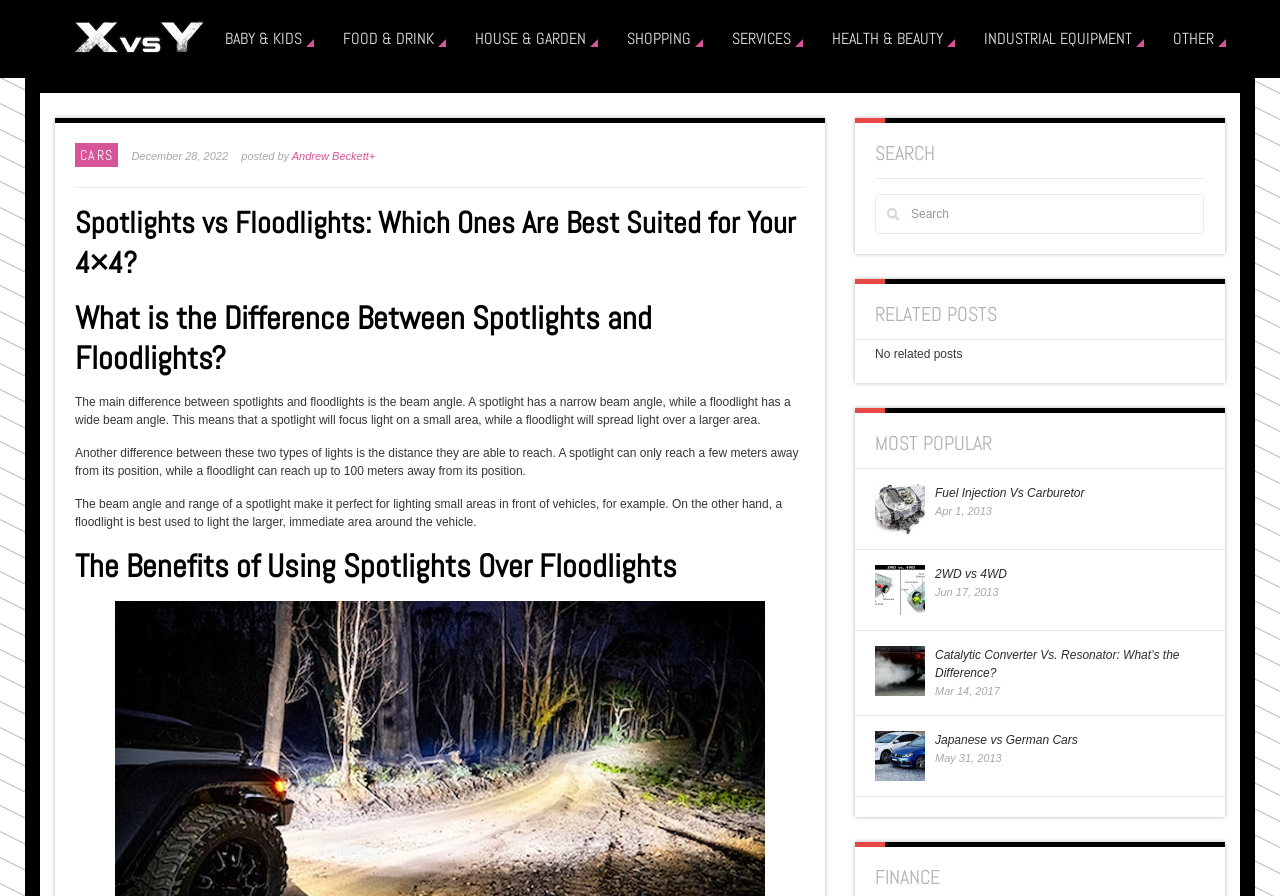Using the provided element description "2WD vs 4WD", determine the bounding box coordinates of the UI element.

[0.73, 0.631, 0.787, 0.651]